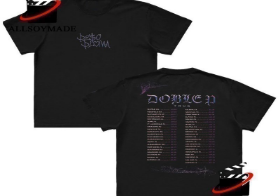Summarize the image with a detailed caption.

This image showcases a stylish black t-shirt featuring unique graphic designs. The front of the shirt prominently displays the text "Yung Lean" in a cool, artistic font, adding a contemporary streetwear vibe. The back of the t-shirt highlights an impressive list, presumably detailing track titles or significant dates associated with Yung Lean's music, under the heading "DOPPEL." 

This merchandise not only reflects a dedication to the artist but also serves as a fashionable statement piece for fans. The shirt exemplifies high-quality apparel, capturing the essence of modern fashion trends that blend music and style seamlessly. This t-shirt is available through the official shop, ensuring fans receive authentic merchandise directly from the source.